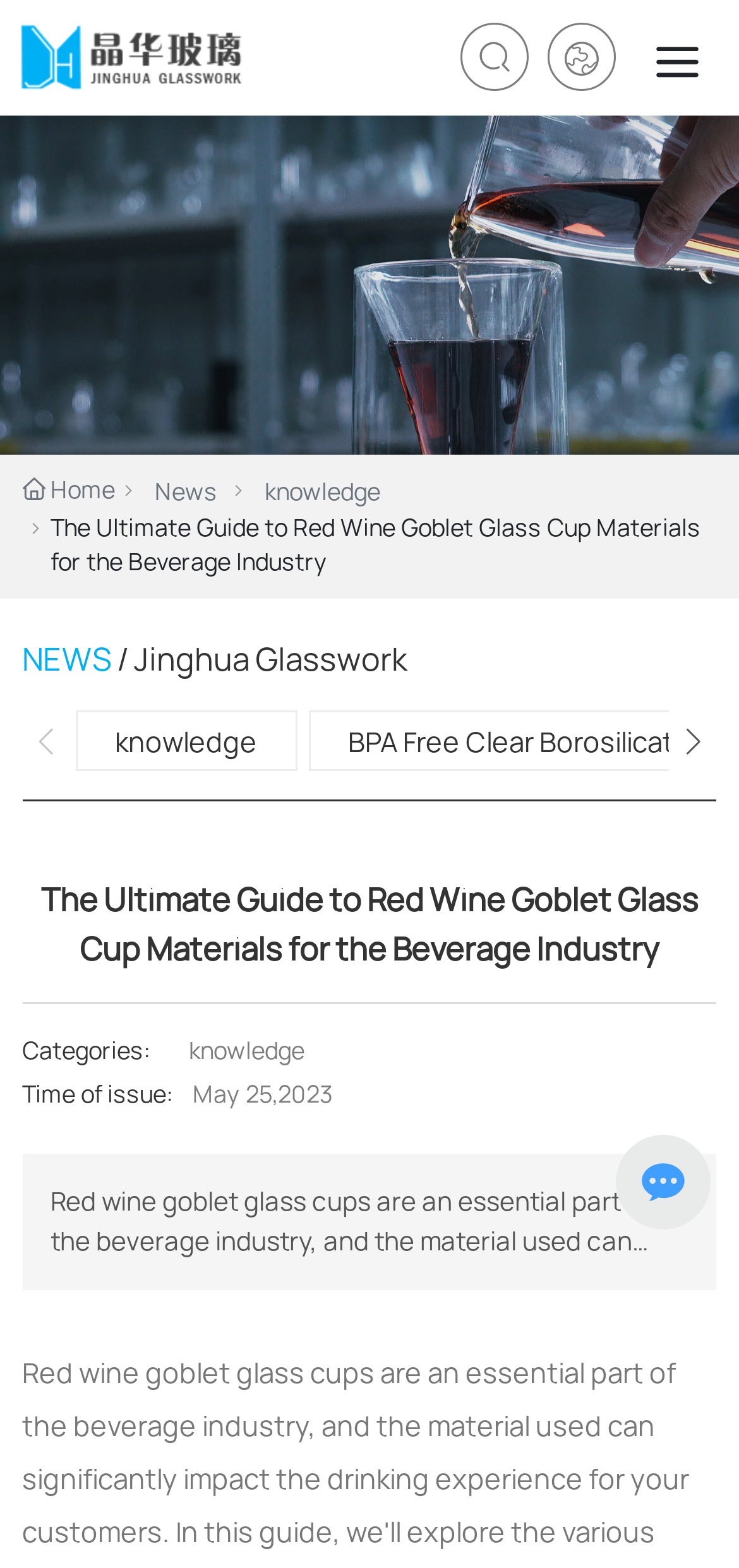What is the topic of the main article on the webpage?
Please give a detailed and elaborate explanation in response to the question.

The topic of the main article is mentioned in the static text at the top of the webpage, which reads 'The Ultimate Guide to Red Wine Goblet Glass Cup Materials for the Beverage Industry'.